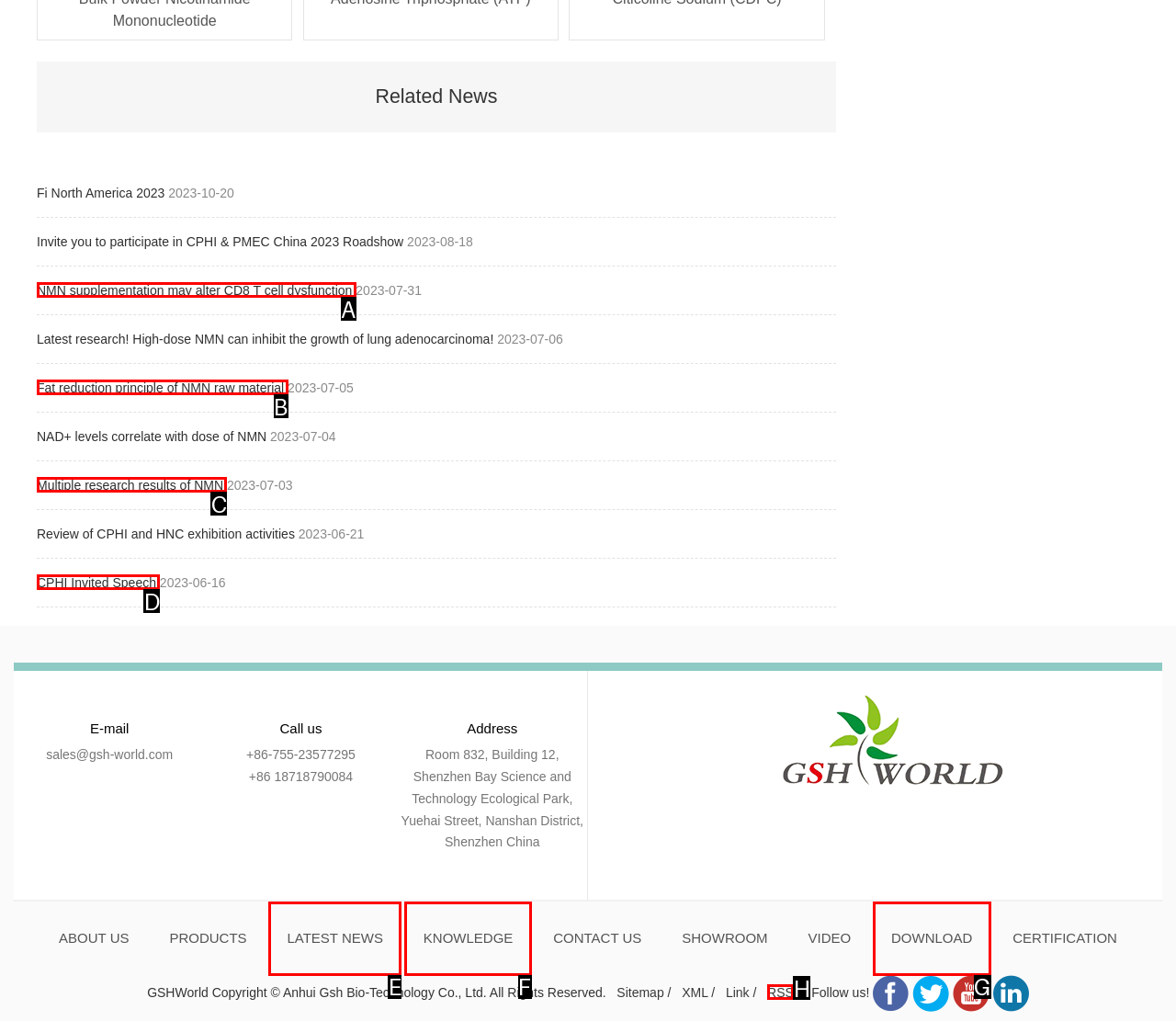Identify the HTML element that best fits the description: Download. Respond with the letter of the corresponding element.

G